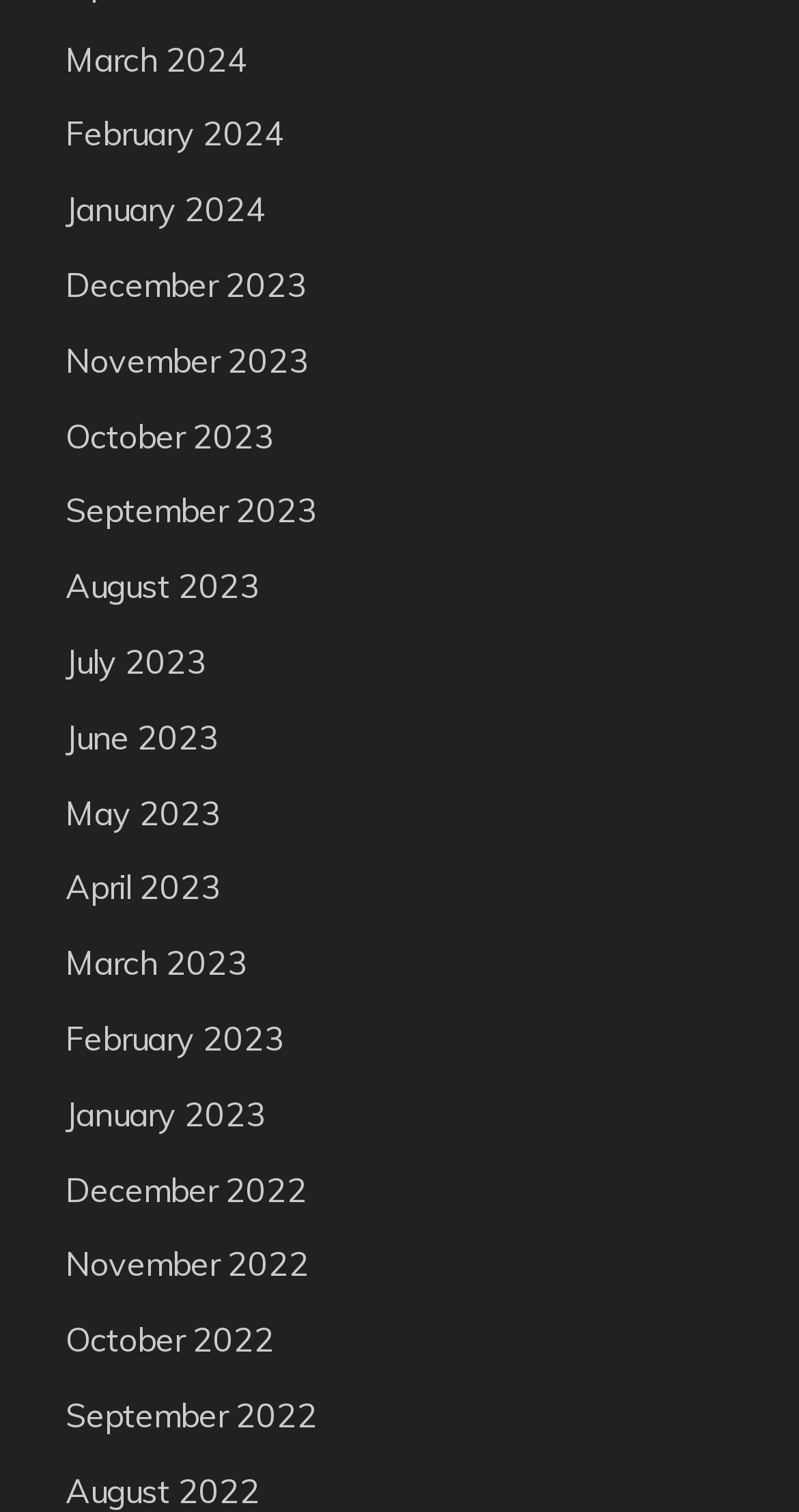Utilize the details in the image to give a detailed response to the question: What is the time period covered by the listed months?

By examining the list of links, I can see that the months range from August 2022 to March 2024, which suggests that the time period covered is from 2022 to 2024.